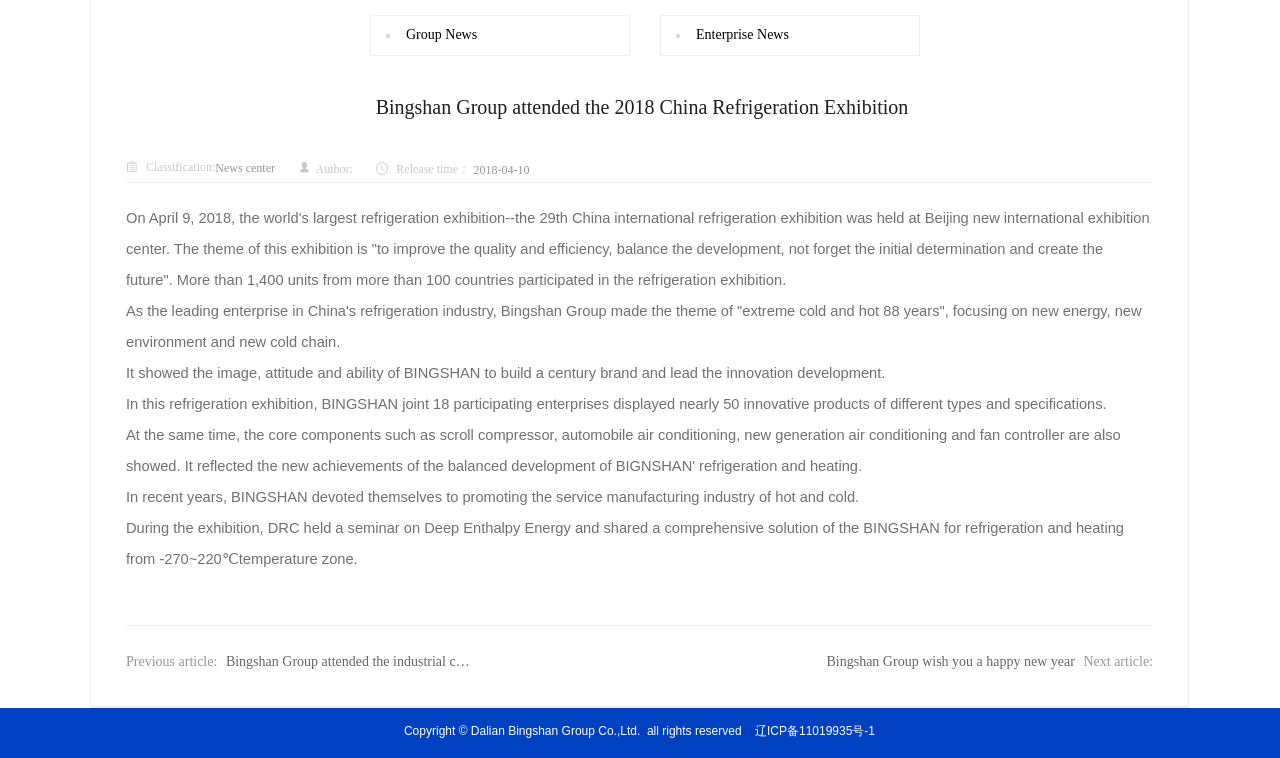Extract the bounding box for the UI element that matches this description: "Dividend payout history".

[0.071, 0.086, 0.163, 0.125]